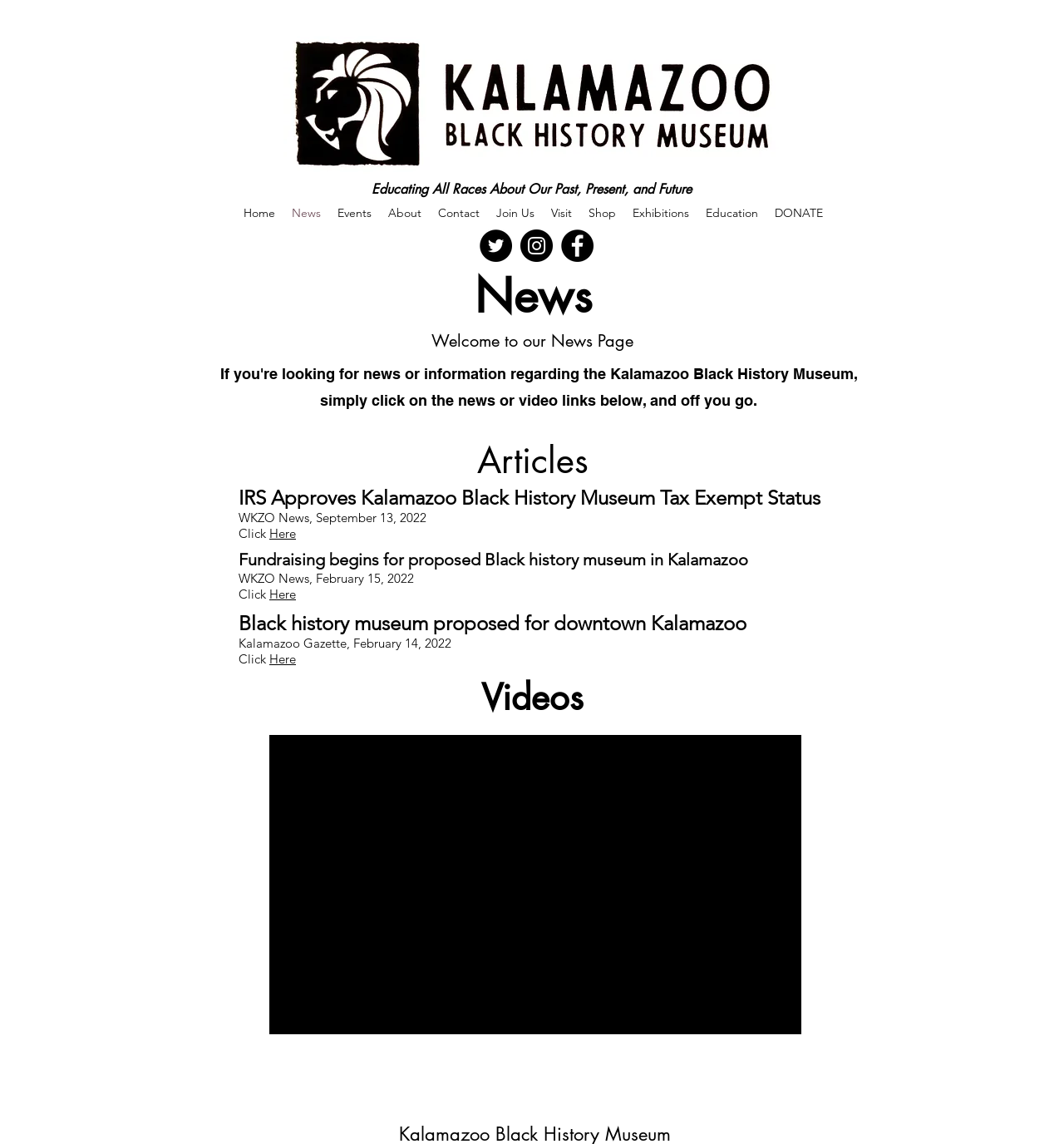Generate a thorough explanation of the webpage's elements.

This webpage is the news page of the Kalamazoo Black History Museum. At the top, there is a large image of the museum, taking up about half of the screen width. Below the image, there is a navigation menu with 9 links: Home, News, Events, About, Contact, Join Us, Visit, Shop, and Exhibitions. 

To the right of the navigation menu, there is a heading that reads "Educating All Races About Our Past, Present, and Future". Below this heading, there are three social media links, each with an icon, for Twitter, Instagram, and Facebook.

The main content of the page is divided into three sections: News, Articles, and Videos. The News section has a heading and a brief welcome message. The Articles section has a heading and lists several news articles with titles, dates, and links to read more. The articles are arranged in a vertical list, with the most recent one at the top. Each article has a title, a date, and a "Click Here" link to read more.

The Videos section has a heading and an embedded video player that takes up about half of the screen width.